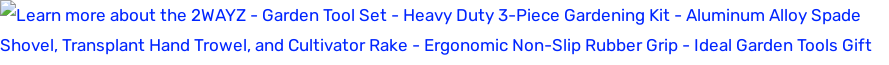What is the purpose of the non-slip rubber grip?
Please respond to the question with as much detail as possible.

The caption highlights the ergonomic design of the tools, which includes a non-slip rubber grip. This feature is intended to provide a comfortable and secure hold for the user, making it easier to handle the tools.